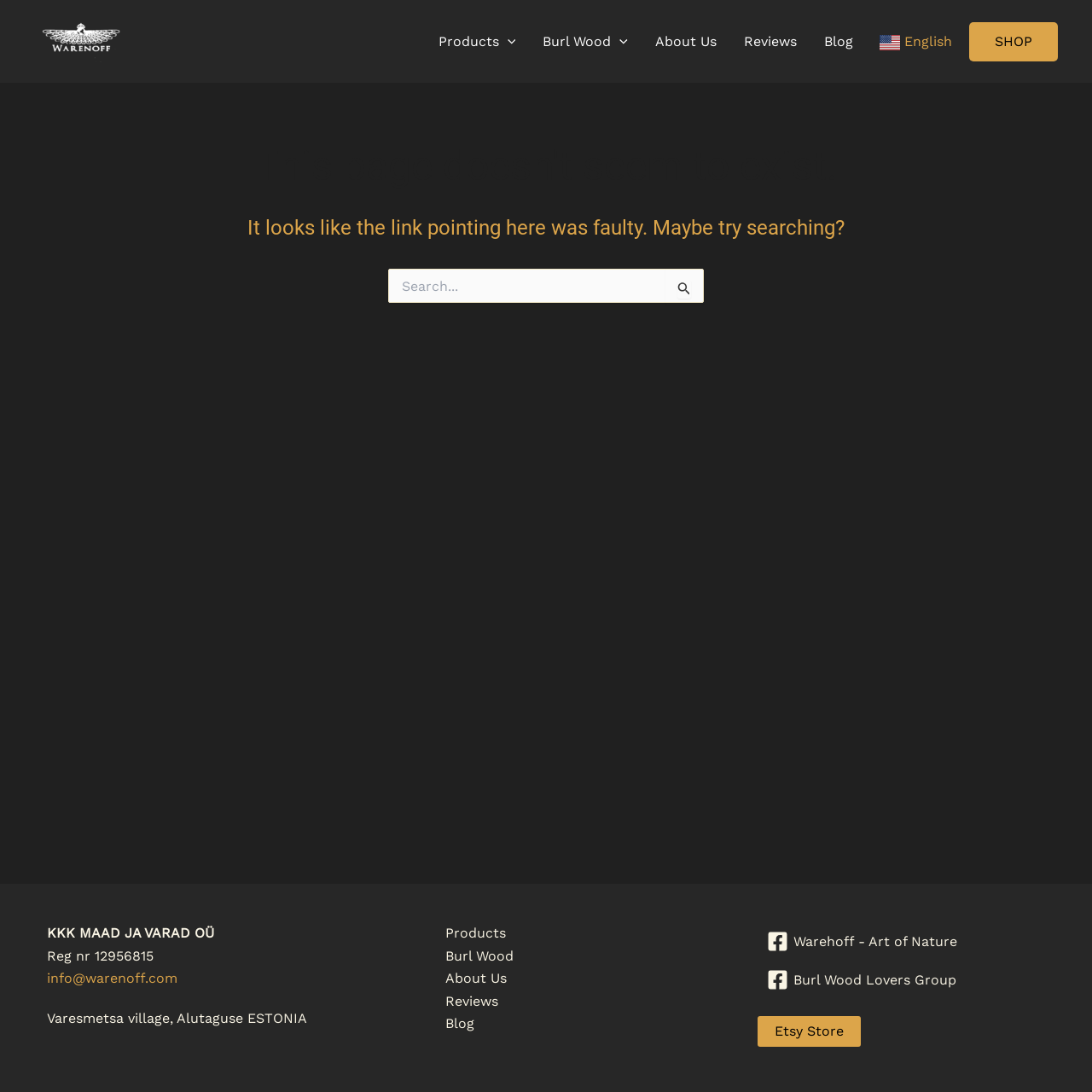Using the element description: "parent_node: Products aria-label="Menu Toggle"", determine the bounding box coordinates. The coordinates should be in the format [left, top, right, bottom], with values between 0 and 1.

[0.457, 0.026, 0.472, 0.05]